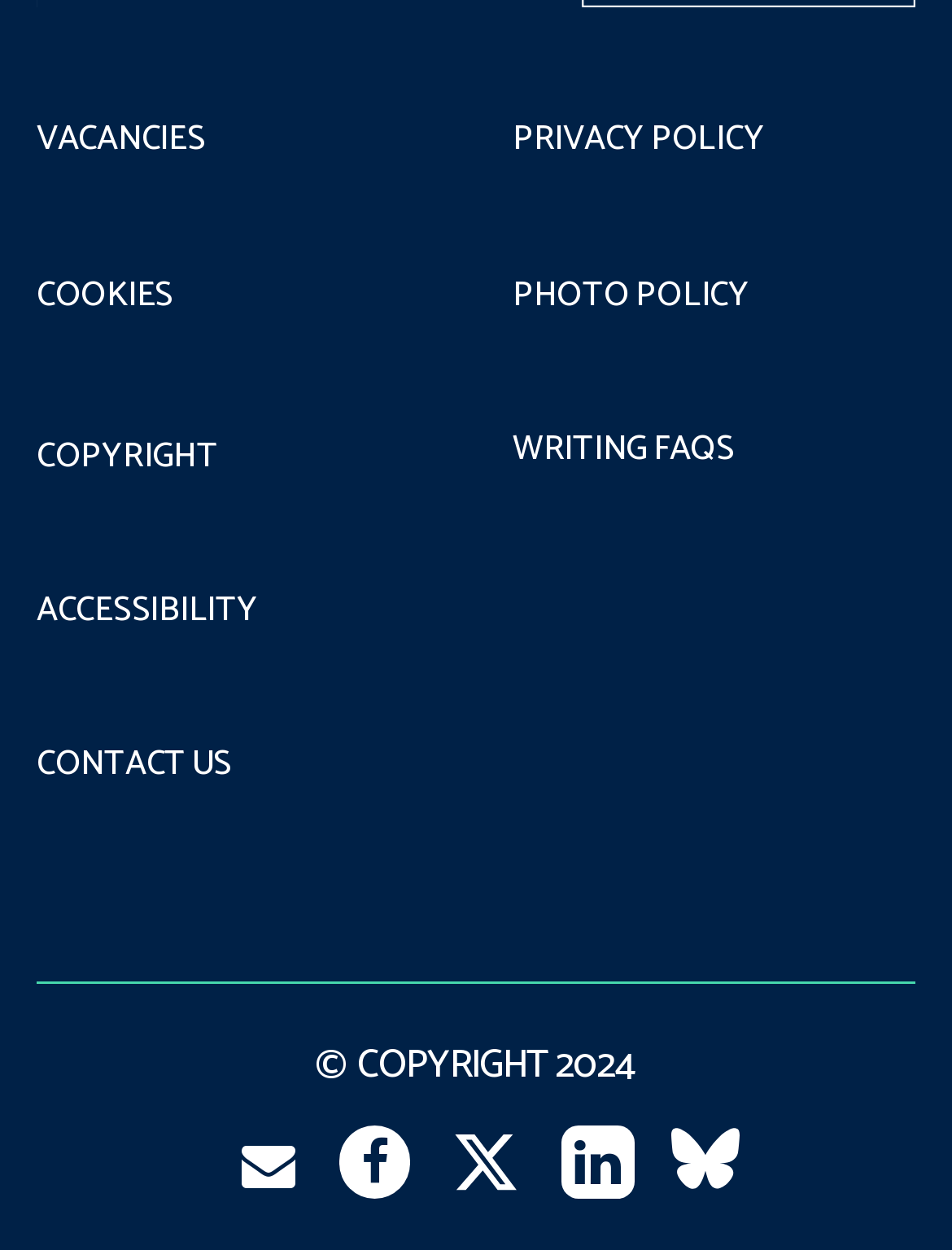Locate the bounding box coordinates of the clickable element to fulfill the following instruction: "Visit Facebook page". Provide the coordinates as four float numbers between 0 and 1 in the format [left, top, right, bottom].

[0.356, 0.901, 0.432, 0.958]